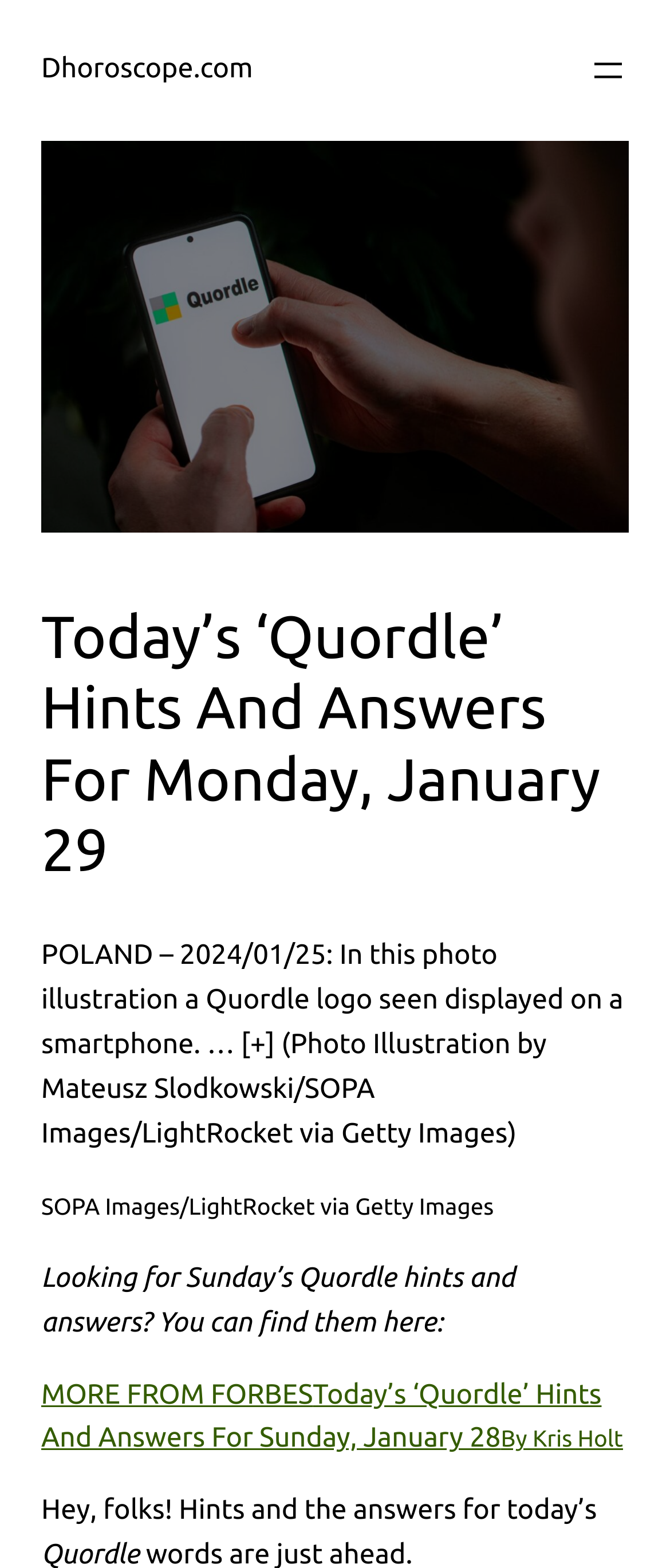Identify and generate the primary title of the webpage.

Today’s ‘Quordle’ Hints And Answers For Monday, January 29